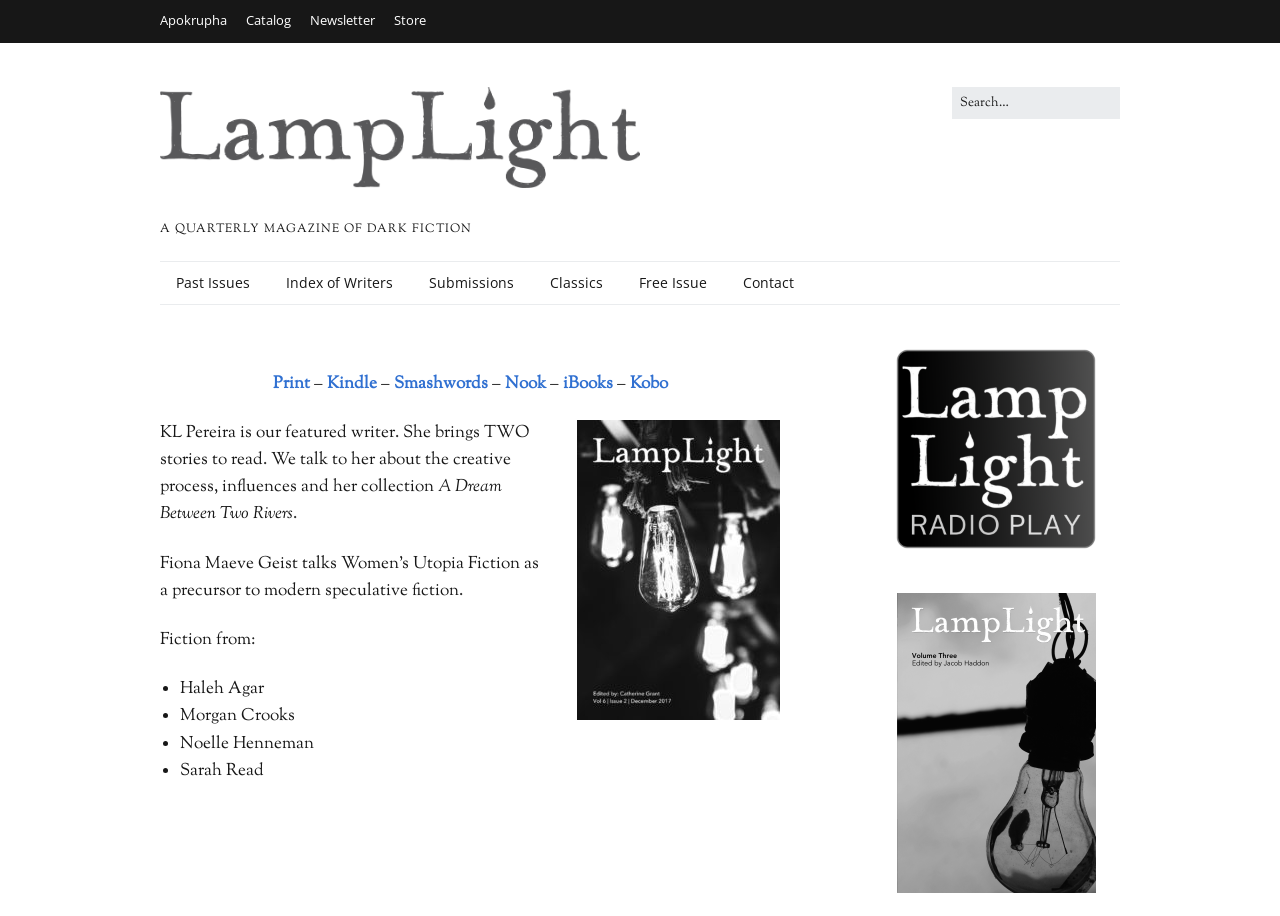Identify the bounding box coordinates for the UI element that matches this description: "Index of Writers".

[0.211, 0.286, 0.32, 0.332]